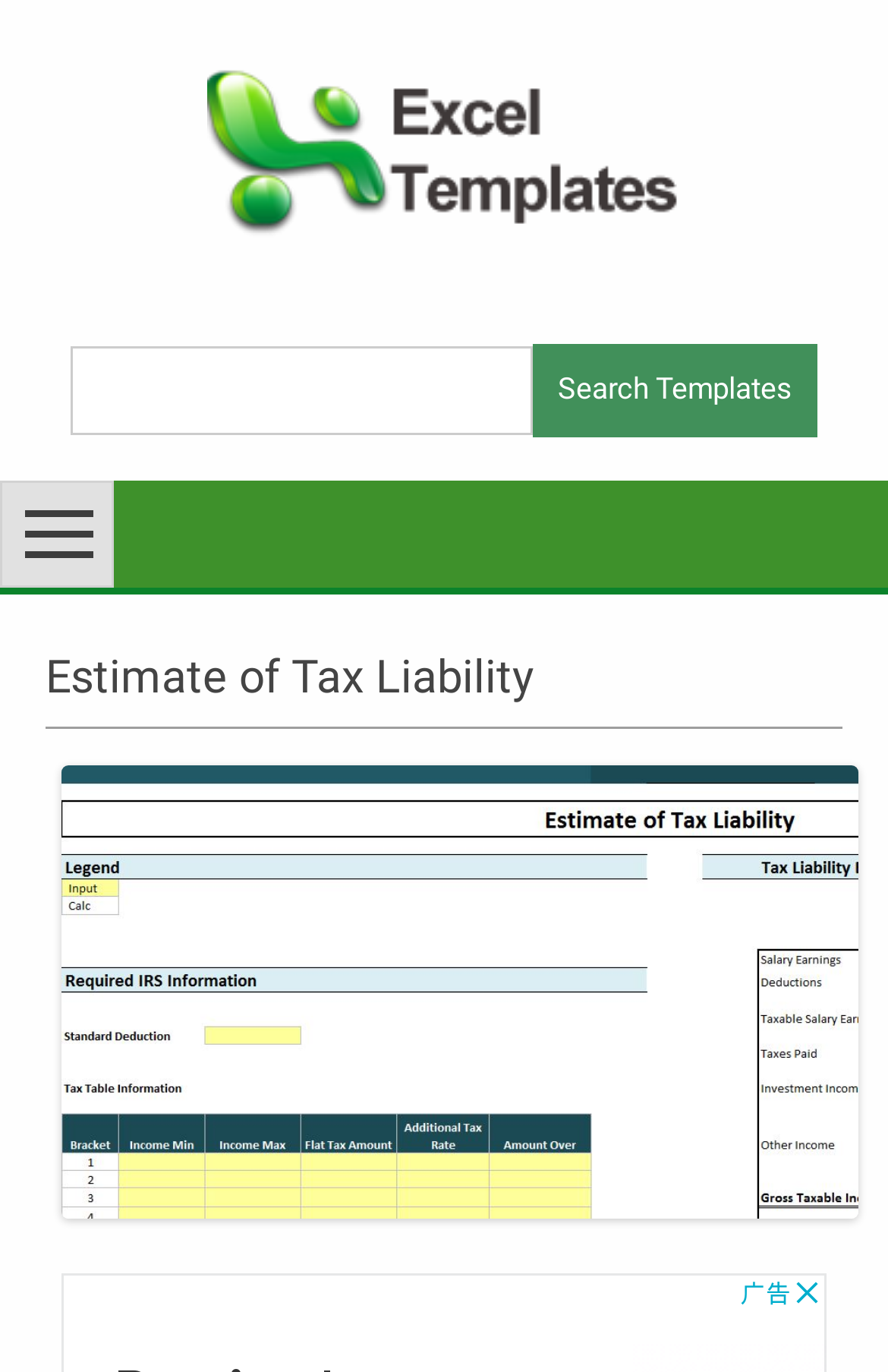Look at the image and write a detailed answer to the question: 
What is the type of document that can be created using this webpage?

The webpage is titled 'Estimate of Tax Liability' and has a download link for a template. This suggests that the webpage is used to create a tax liability document, possibly for financial records or tax purposes.